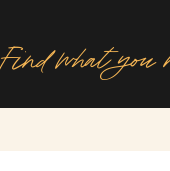What is the purpose of the phrase 'Find what you need'?
Answer the question with a detailed and thorough explanation.

The caption suggests that the phrase 'Find what you need' is likely encouraging readers to explore resources or support available within the Black Girl Burnout community, emphasizing the importance of seeking out tools and practices for personal growth and healing.